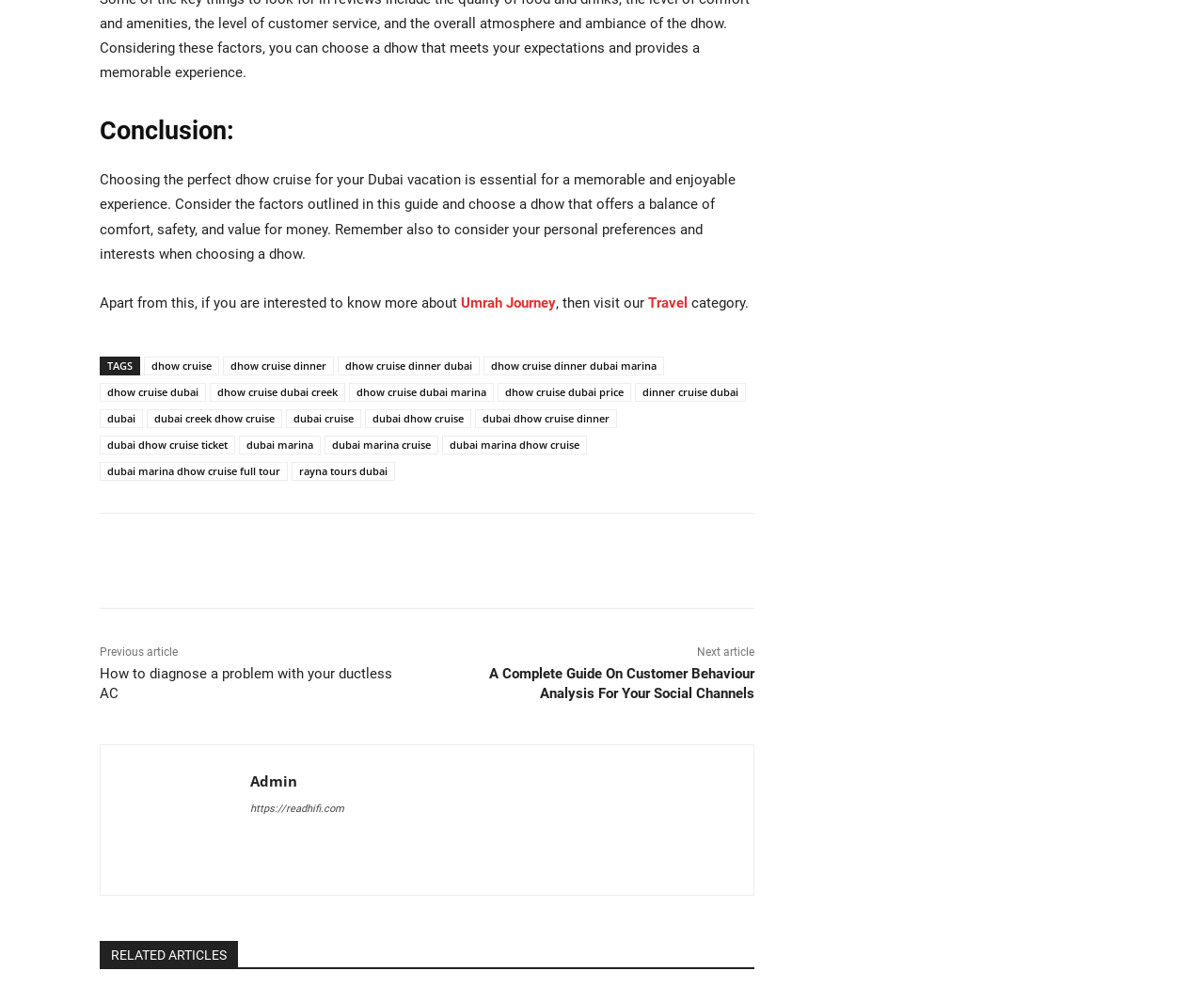Identify the bounding box coordinates of the element that should be clicked to fulfill this task: "Click on the 'dhow cruise' tag". The coordinates should be provided as four float numbers between 0 and 1, i.e., [left, top, right, bottom].

[0.12, 0.361, 0.182, 0.38]